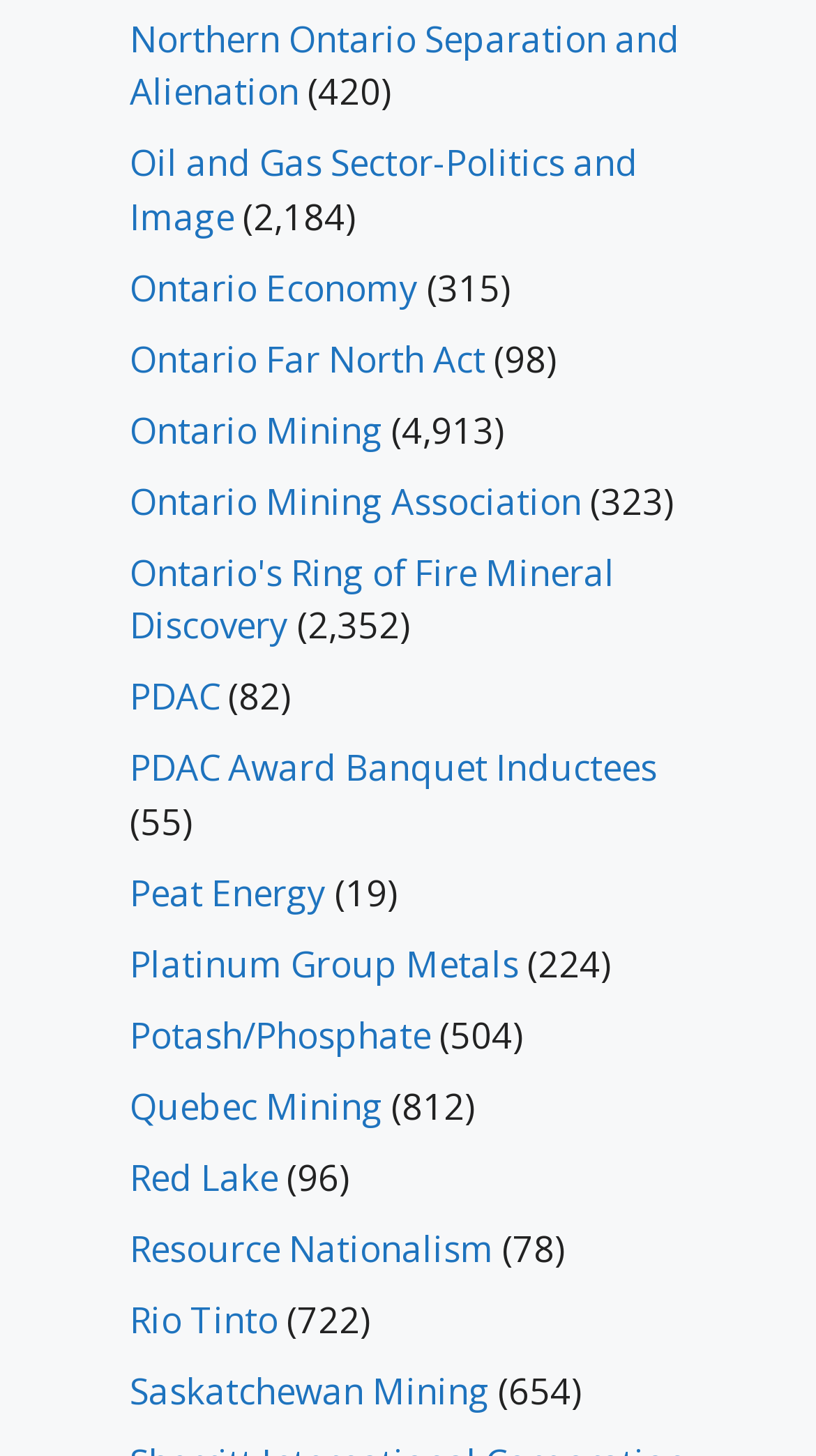What is the topic of the first link?
Kindly give a detailed and elaborate answer to the question.

The first link on the webpage has the text 'Northern Ontario Separation and Alienation', which suggests that the topic of this link is related to the separation and alienation of Northern Ontario.